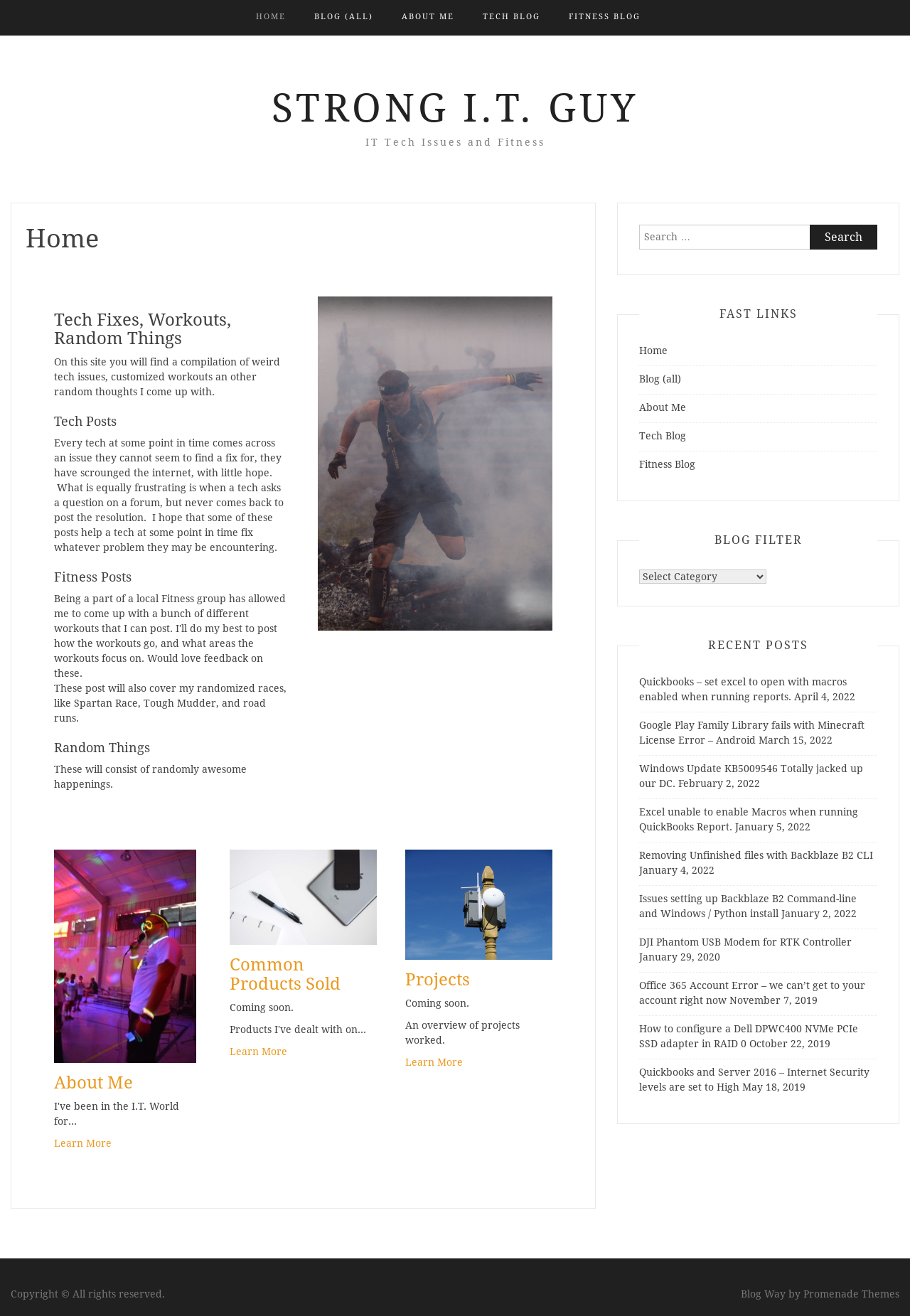How many recent posts are listed on the webpage?
Using the image as a reference, deliver a detailed and thorough answer to the question.

The recent posts section lists 10 posts with their titles and dates, starting from 'Quickbooks – set excel to open with macros enabled when running reports.' and ending with 'How to configure a Dell DPWC400 NVMe PCIe SSD adapter in RAID 0'.